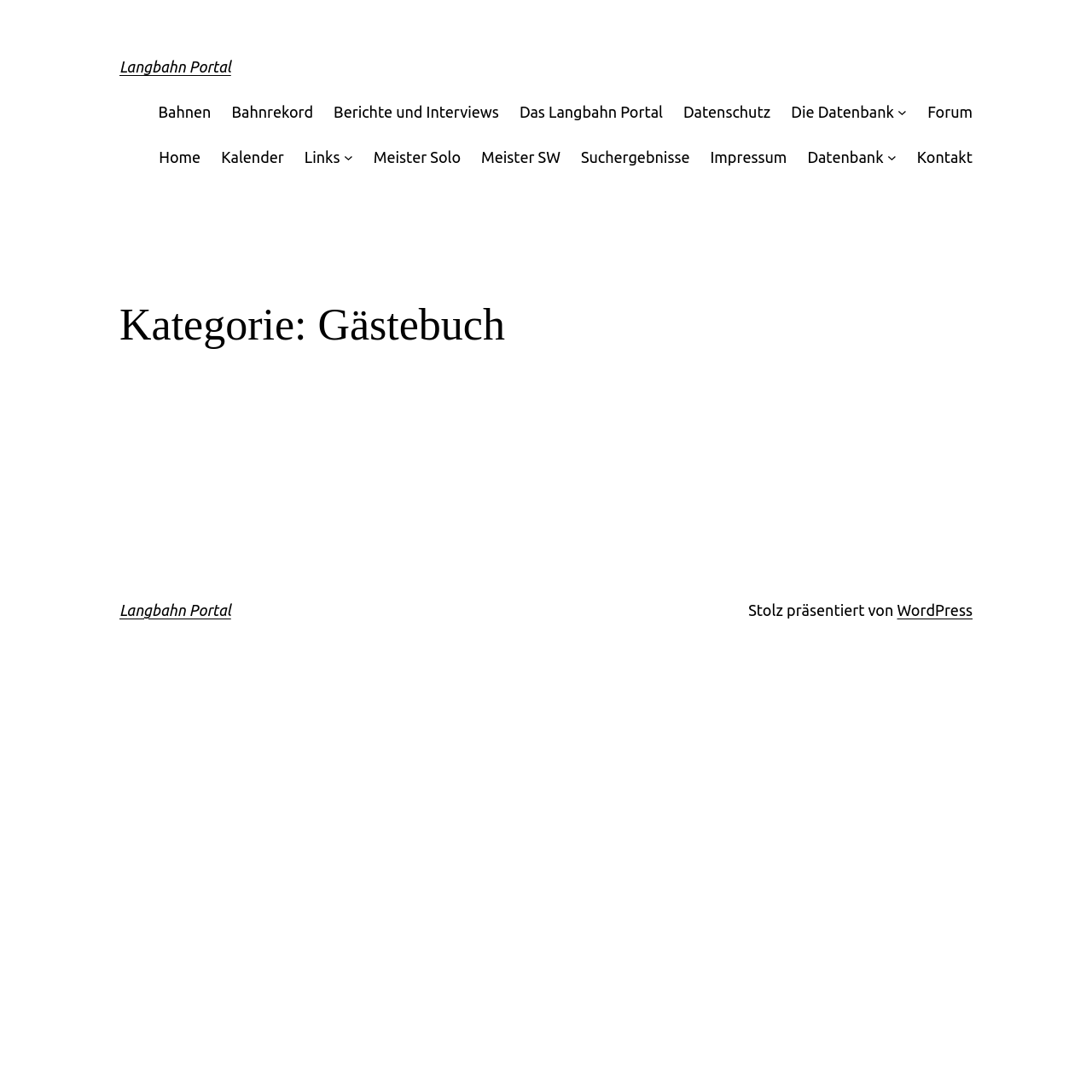Please identify the bounding box coordinates of the element that needs to be clicked to execute the following command: "go to post tagged with 'amazon web services'". Provide the bounding box using four float numbers between 0 and 1, formatted as [left, top, right, bottom].

None